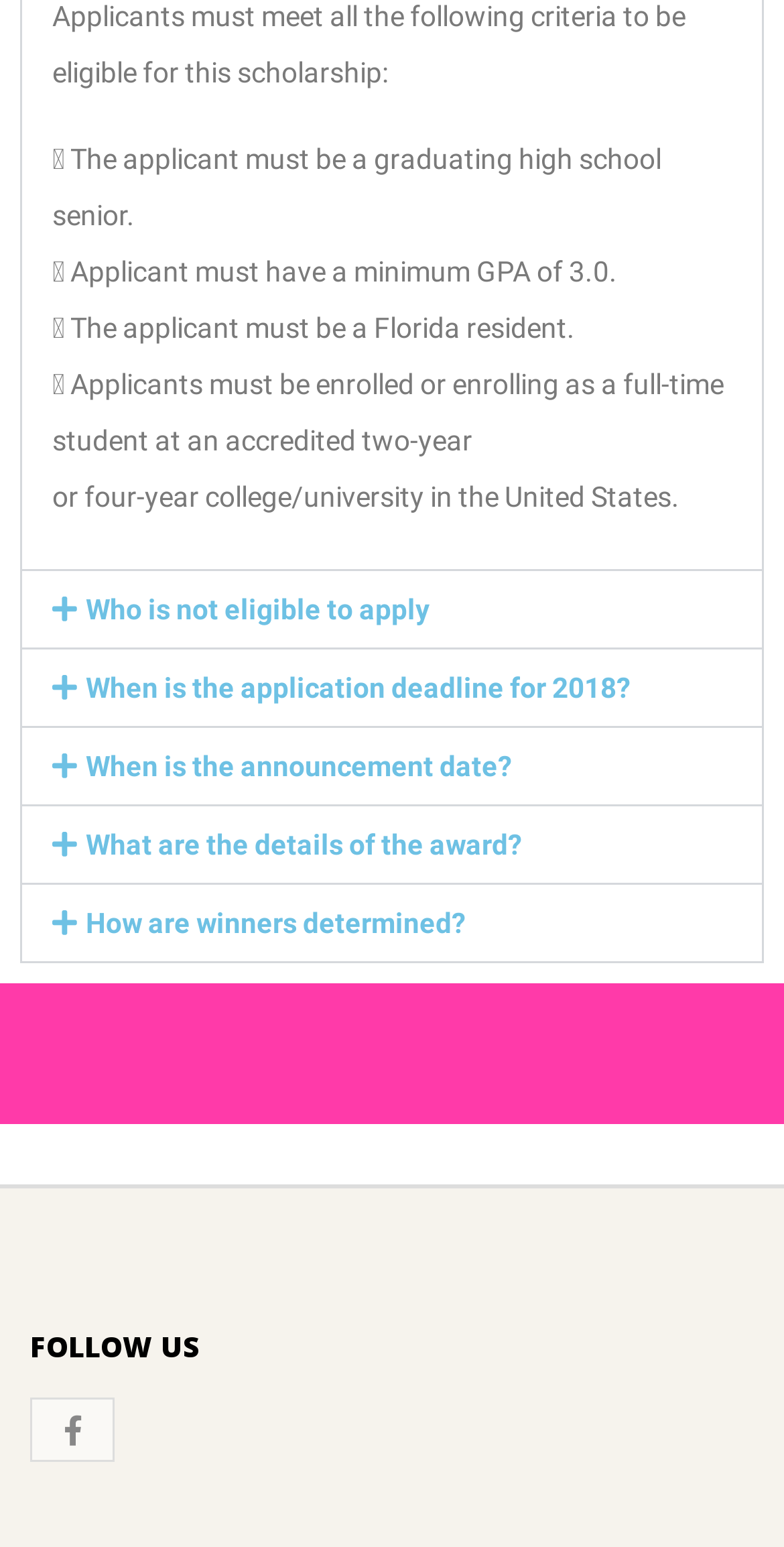What is the purpose of the 'FOLLOW US' section?
Based on the image content, provide your answer in one word or a short phrase.

To follow on social media